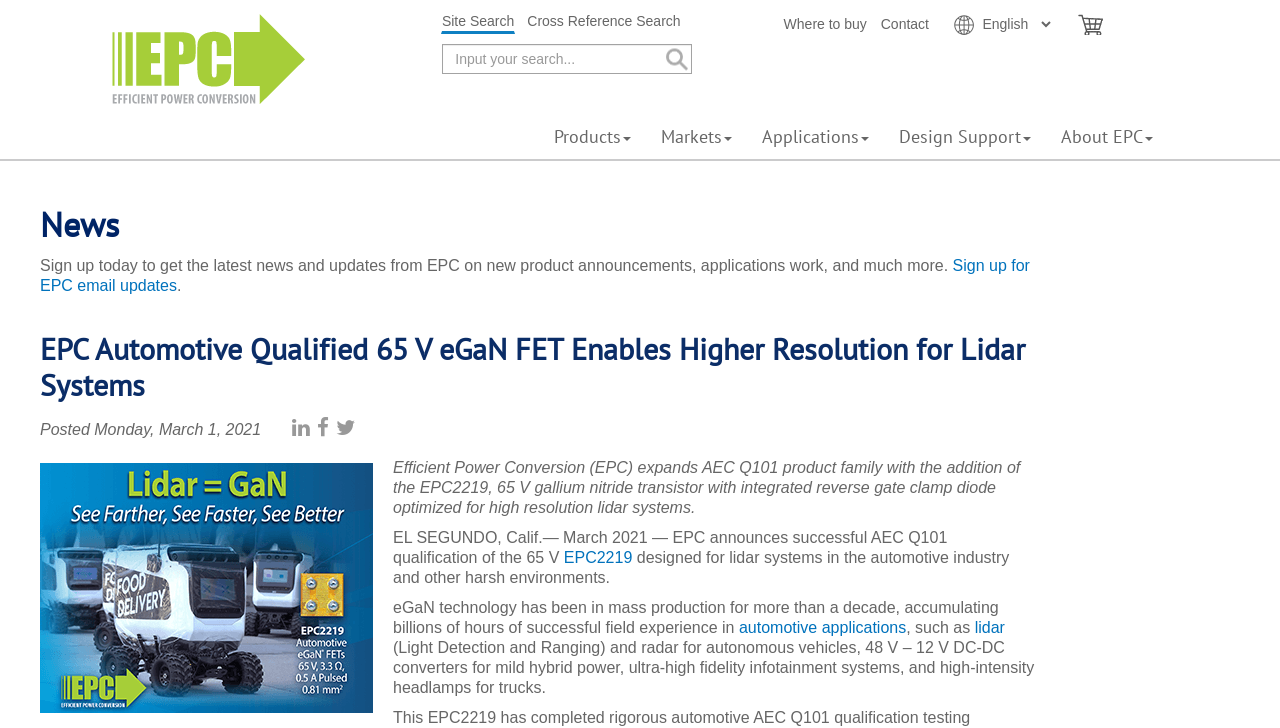What is the topic of the latest news article?
Based on the image, answer the question with a single word or brief phrase.

EPC Automotive Qualified 65 V eGaN FET